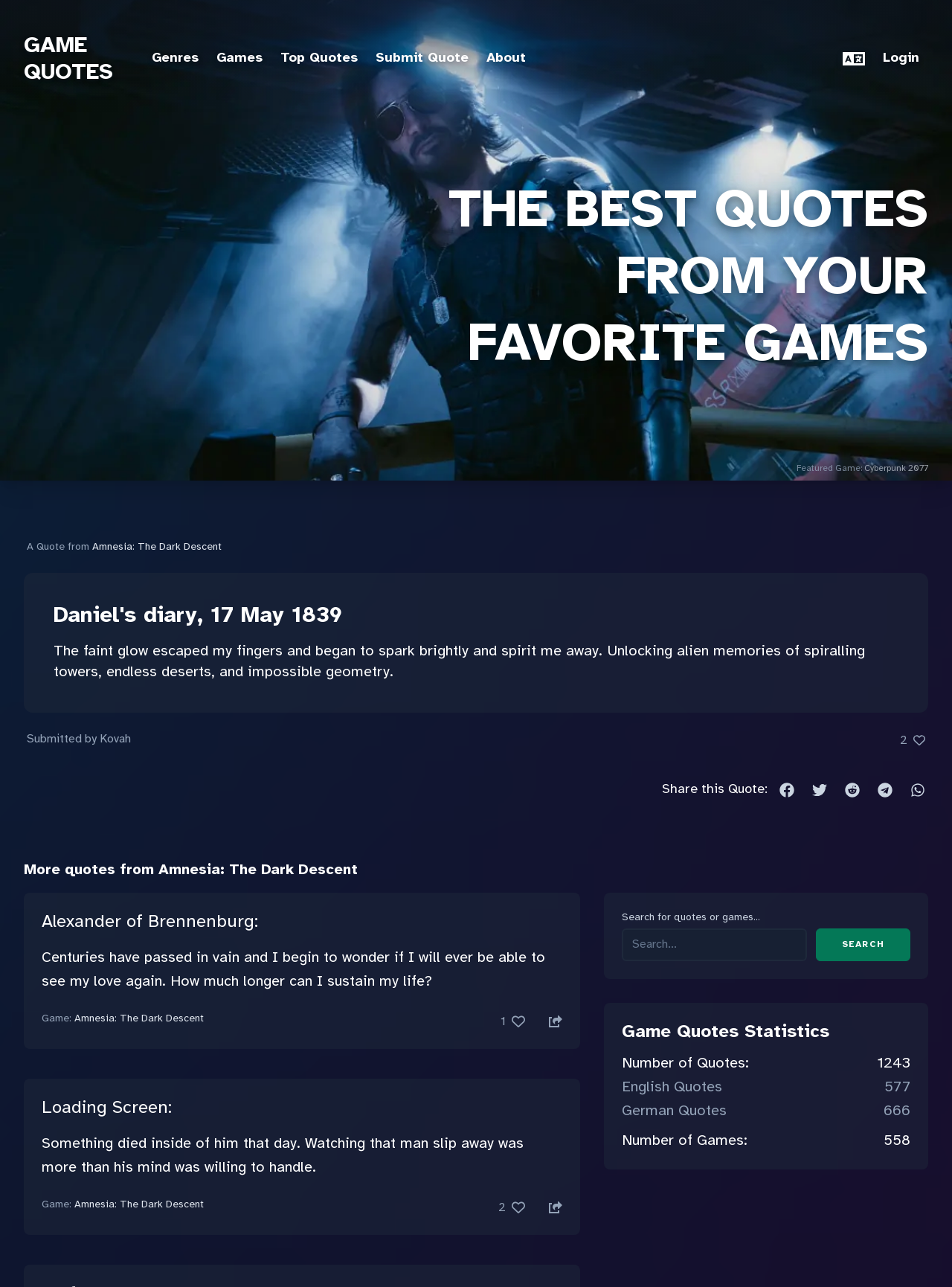How many likes does the quote 'The faint glow...' have?
Provide a concise answer using a single word or phrase based on the image.

2